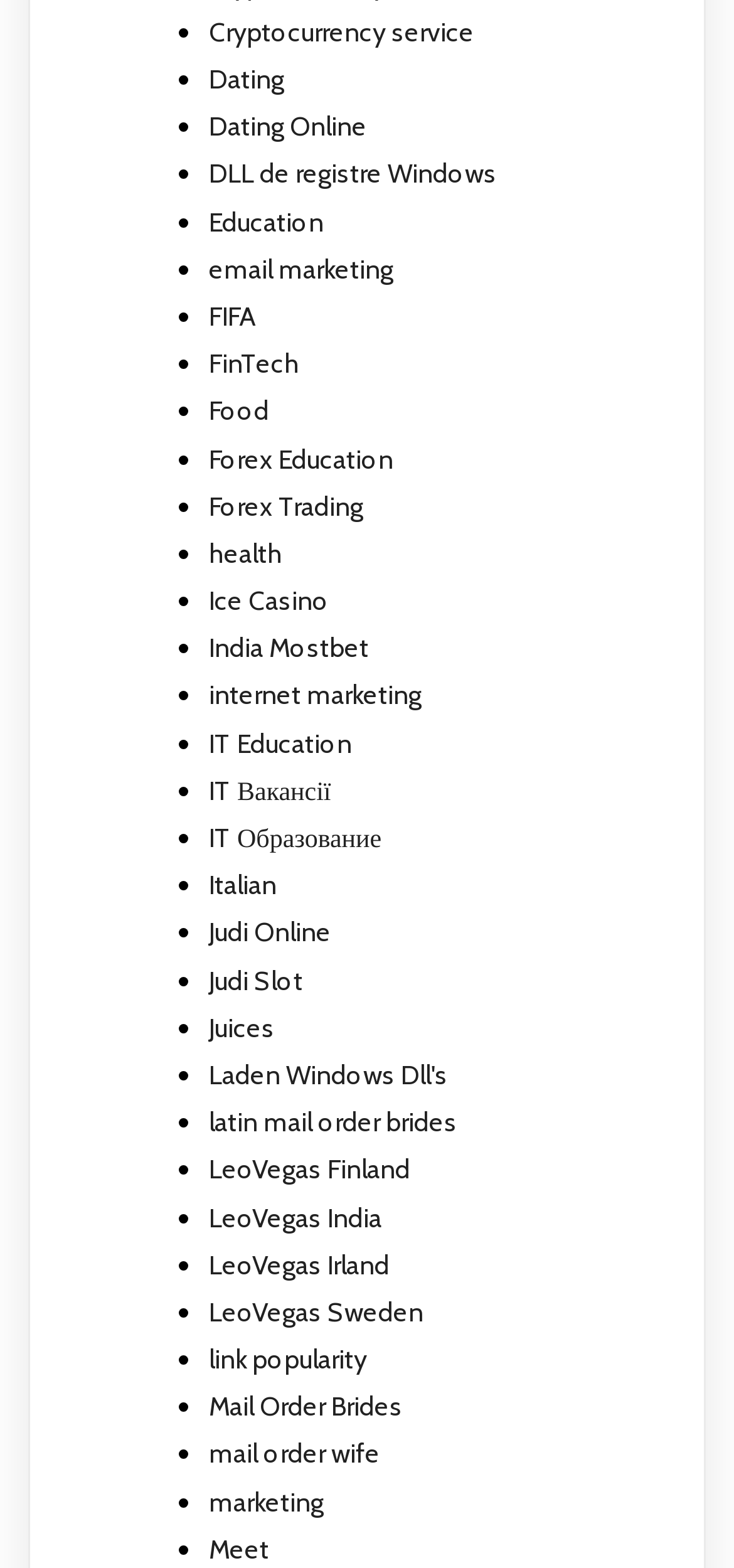How many links are related to 'LeoVegas'?
Utilize the image to construct a detailed and well-explained answer.

By searching for links containing the keyword 'LeoVegas', I found four links: 'LeoVegas Finland', 'LeoVegas India', 'LeoVegas Irland', and 'LeoVegas Sweden', all of which are related to the online casino platform LeoVegas.